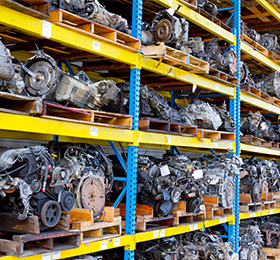What is the significance of the vibrant blue and yellow colors of the metal shelving?
Answer the question with a single word or phrase by looking at the picture.

Highlighting industrial nature